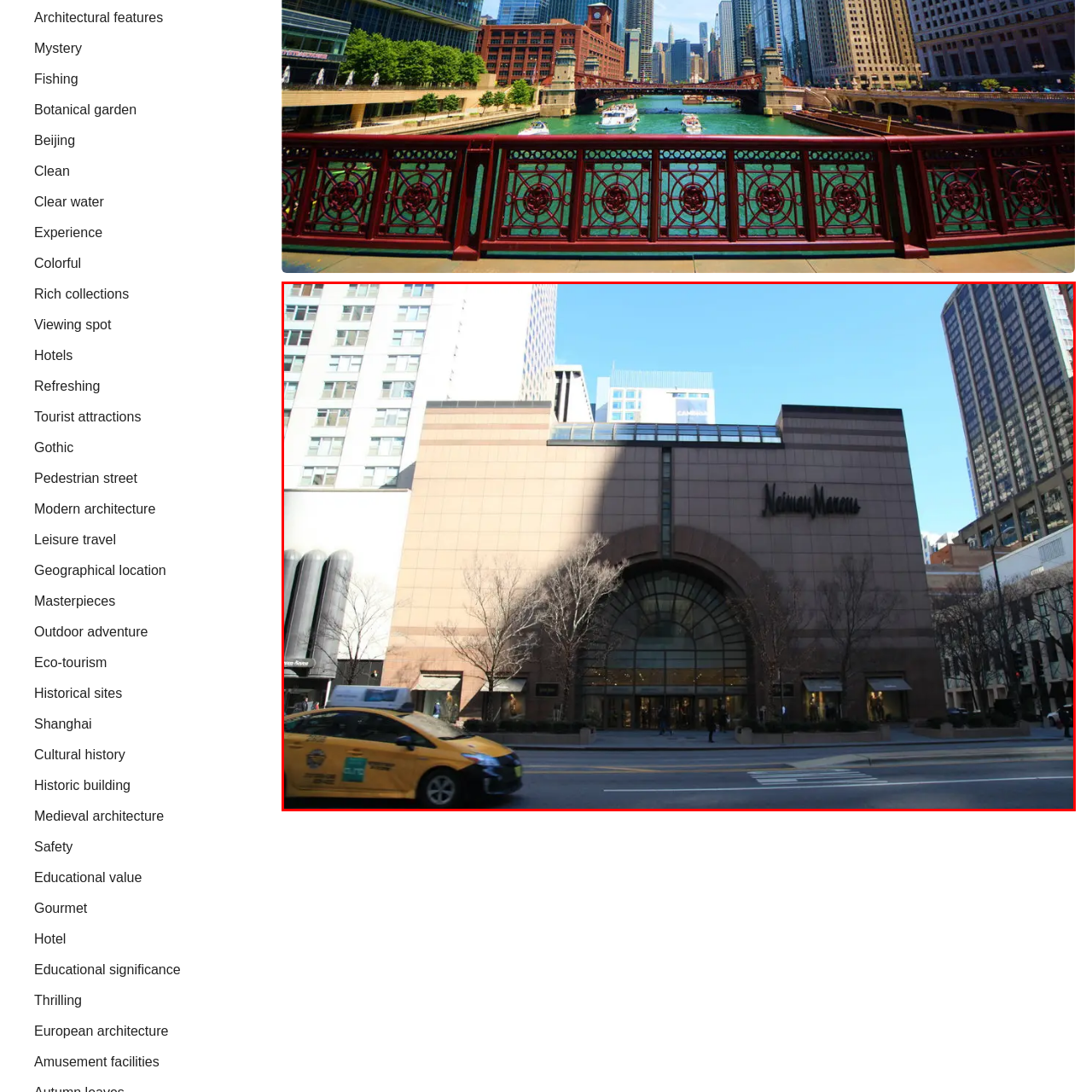Look at the region marked by the red box and describe it extensively.

The image captures the exterior of a Neiman Marcus department store, situated in an urban setting with tall buildings surrounding it. The architectural design features a prominent arched entrance framed by sleek, modern lines, with the store’s elegant logo displayed prominently above the entrance. A striking contrast of light and shadow is evident on the building’s façade, which is accented by a muted color palette of beige and brown. Leafless trees in front of the store hint at the colder season. A yellow taxi is visible in the foreground, adding a vibrant touch to the bustling city atmosphere, while the clear blue sky above complements the overall scene.